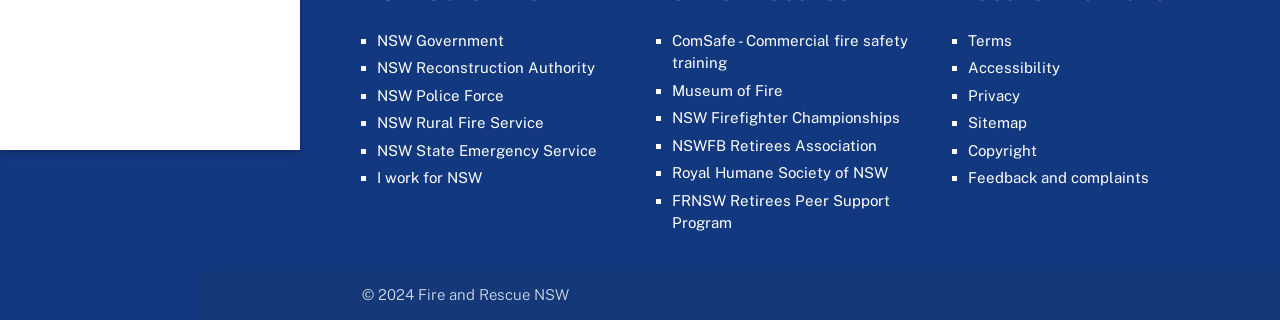What is the last link in the second column?
From the screenshot, provide a brief answer in one word or phrase.

FRNSW Retirees Peer Support Program